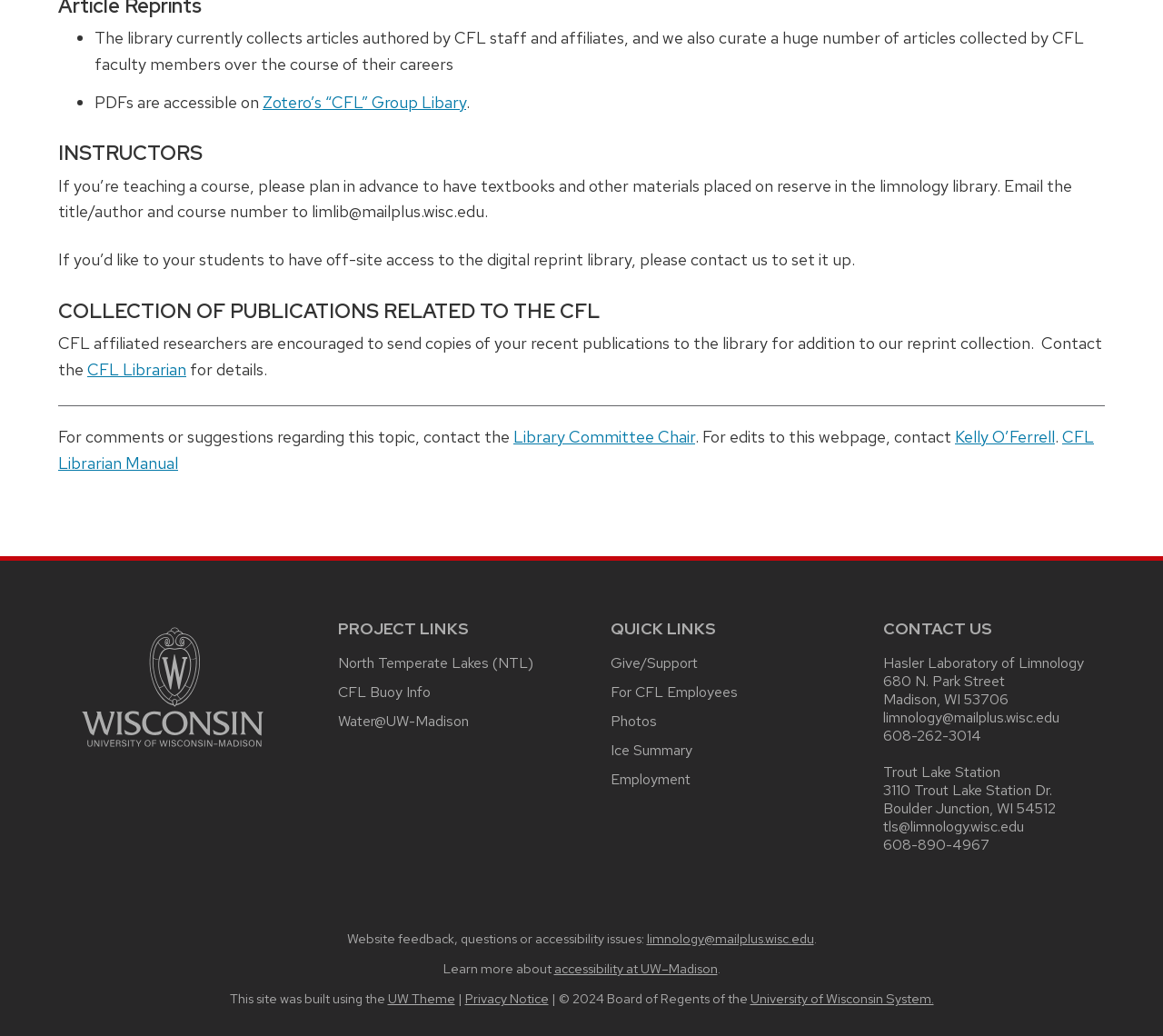Find the bounding box coordinates for the UI element whose description is: "CFL Librarian Manual". The coordinates should be four float numbers between 0 and 1, in the format [left, top, right, bottom].

[0.05, 0.411, 0.941, 0.457]